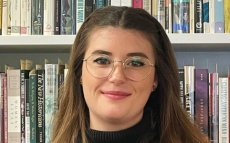With reference to the image, please provide a detailed answer to the following question: What is behind Caitlin O’Keeffe?

The image depicts Caitlin O’Keeffe standing in front of a backdrop of shelves filled with books, which reflects her involvement in the realm of literature and cultural studies.